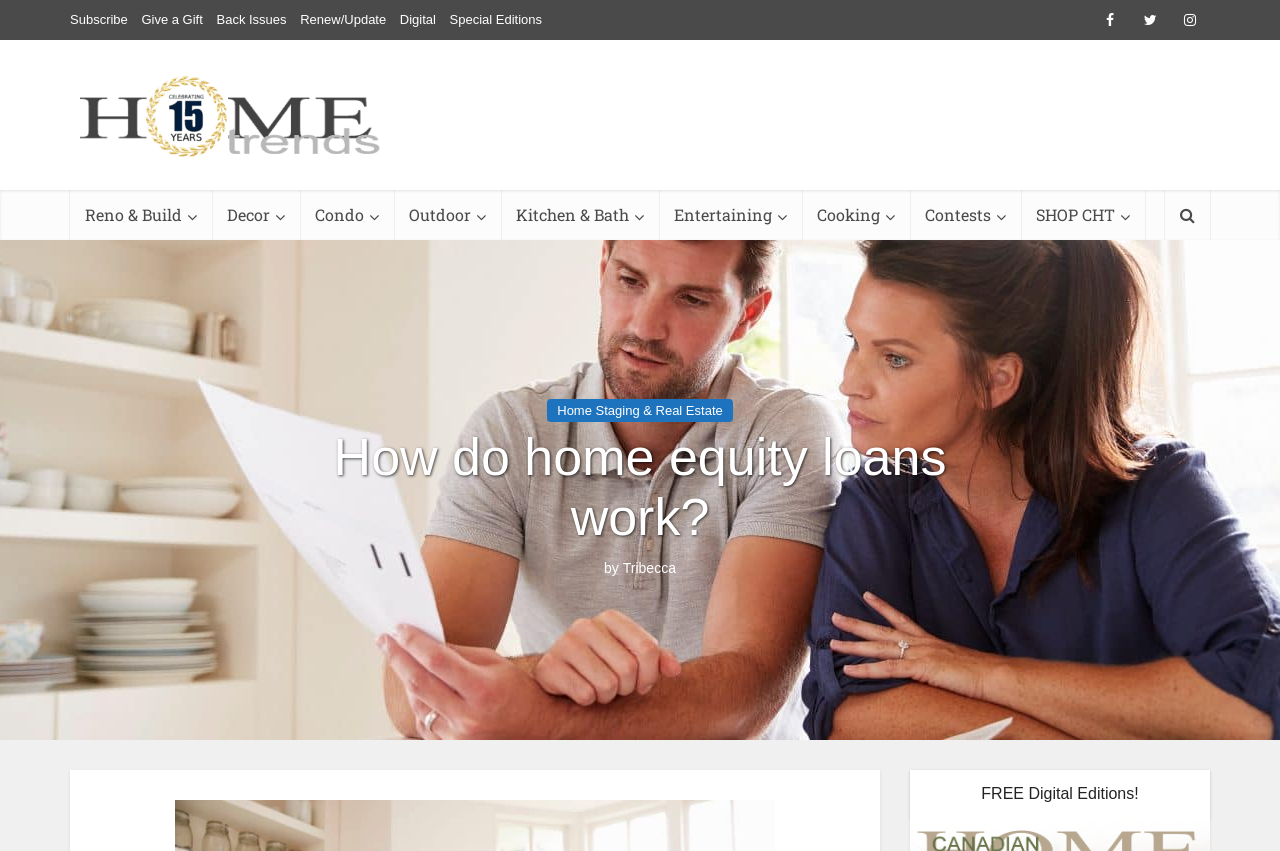Please identify the bounding box coordinates of the clickable region that I should interact with to perform the following instruction: "Learn about Home Staging & Real Estate". The coordinates should be expressed as four float numbers between 0 and 1, i.e., [left, top, right, bottom].

[0.428, 0.469, 0.572, 0.496]